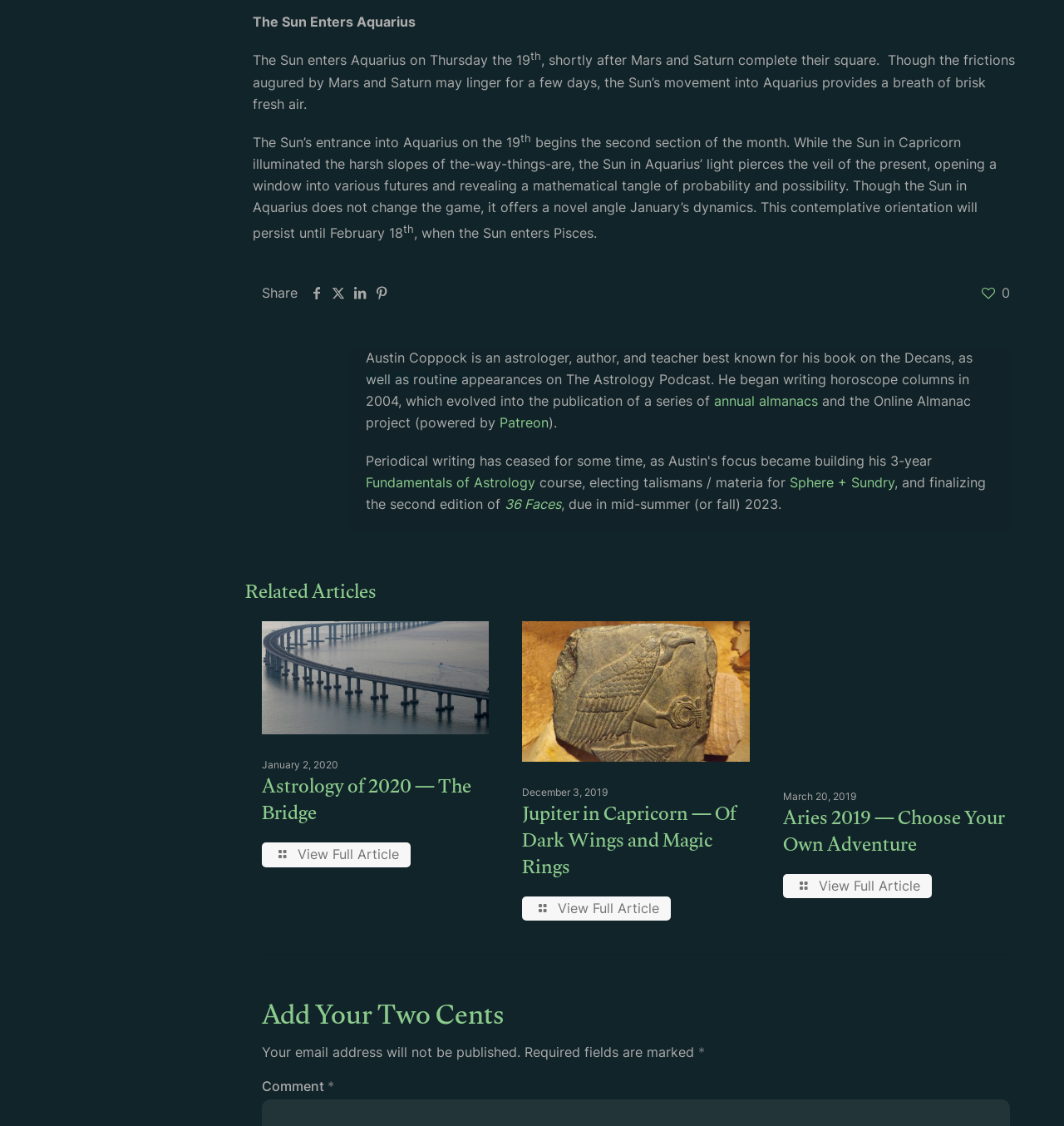Specify the bounding box coordinates of the element's area that should be clicked to execute the given instruction: "Visit the Instagram page". The coordinates should be four float numbers between 0 and 1, i.e., [left, top, right, bottom].

None